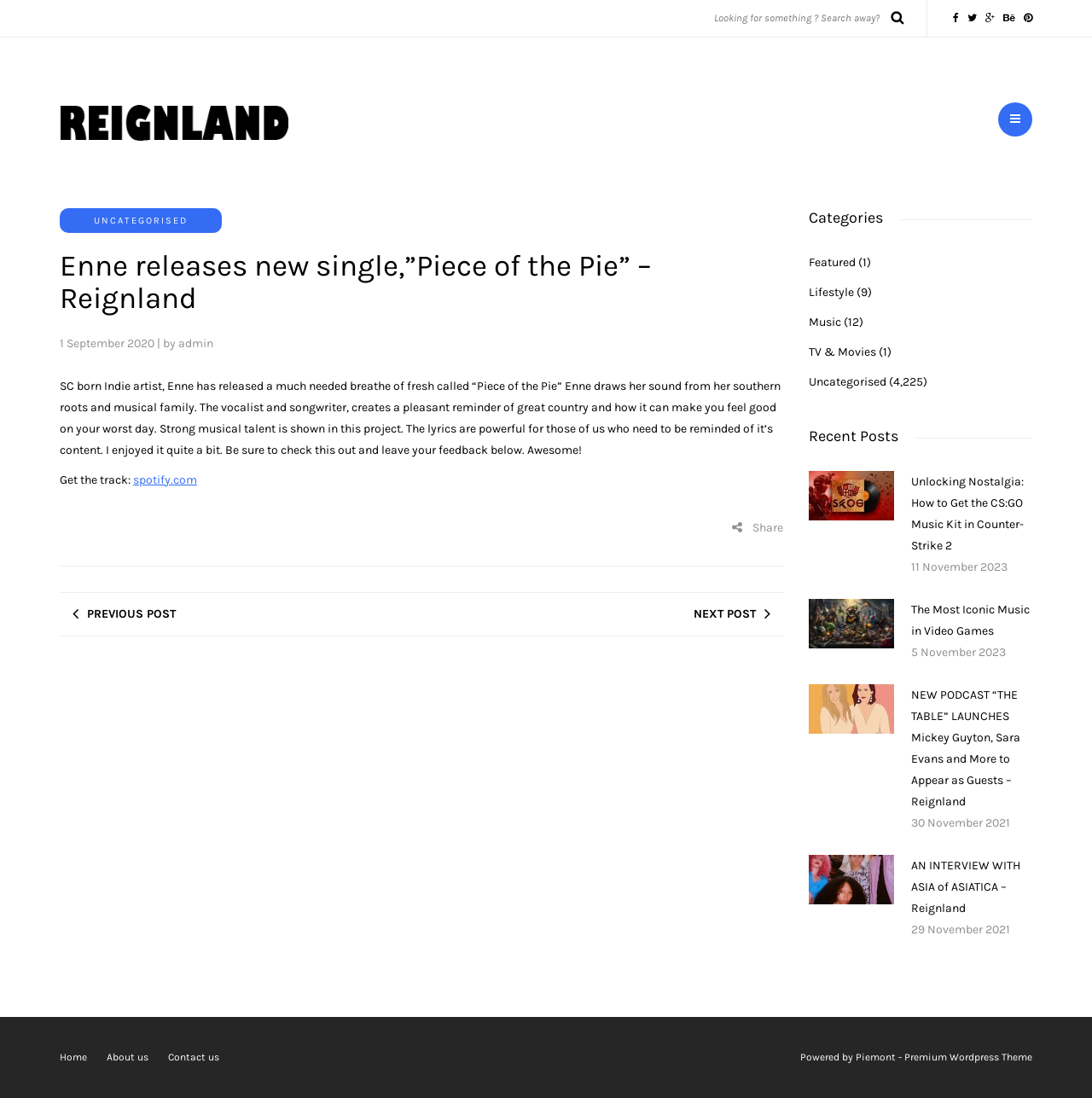What is the title of the recent post with the image 'w'?
Examine the image and give a concise answer in one word or a short phrase.

Unlocking Nostalgia: How to Get the CS:GO Music Kit in Counter-Strike 2